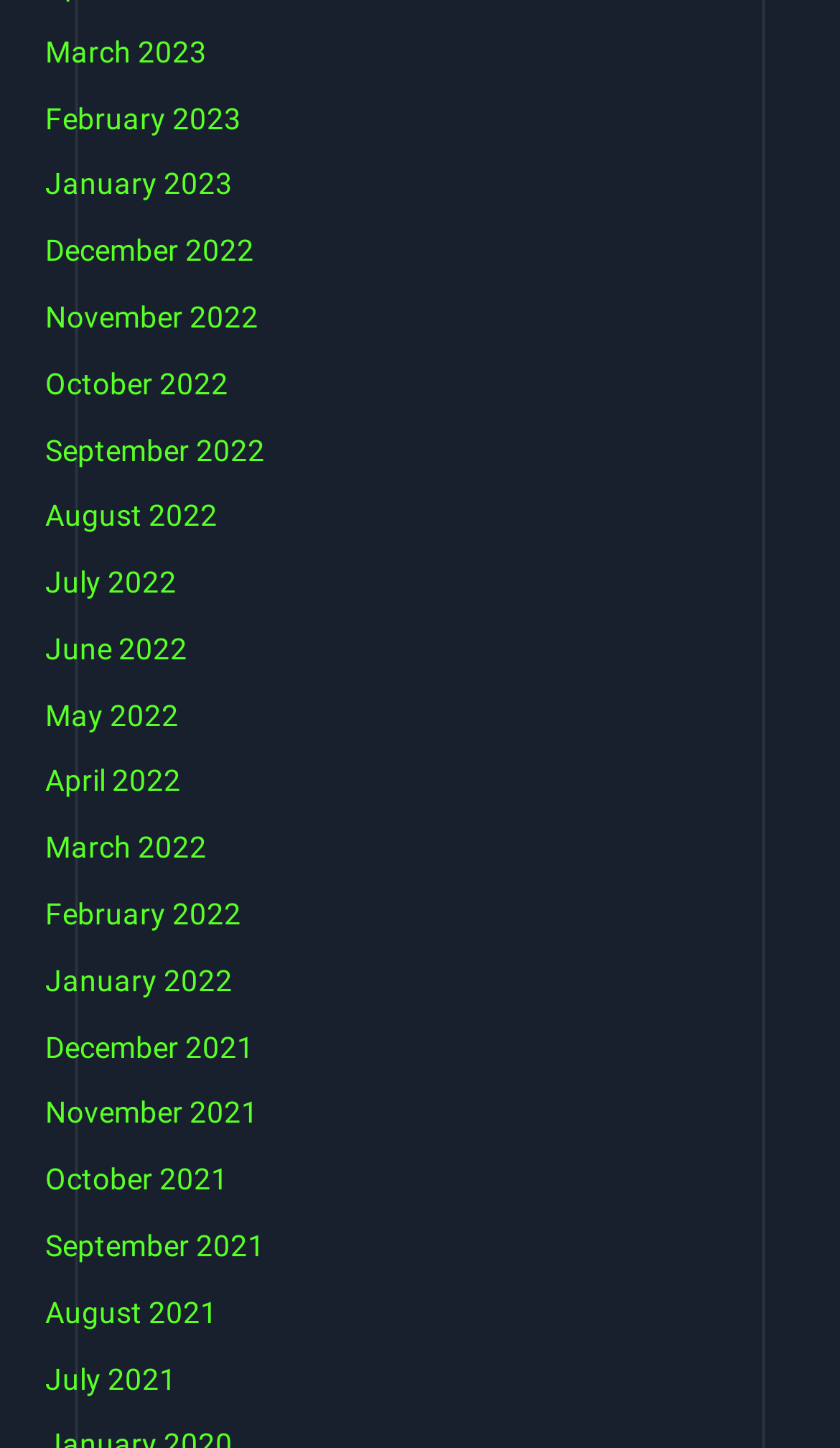Identify the coordinates of the bounding box for the element described below: "April 2022". Return the coordinates as four float numbers between 0 and 1: [left, top, right, bottom].

[0.054, 0.527, 0.216, 0.551]